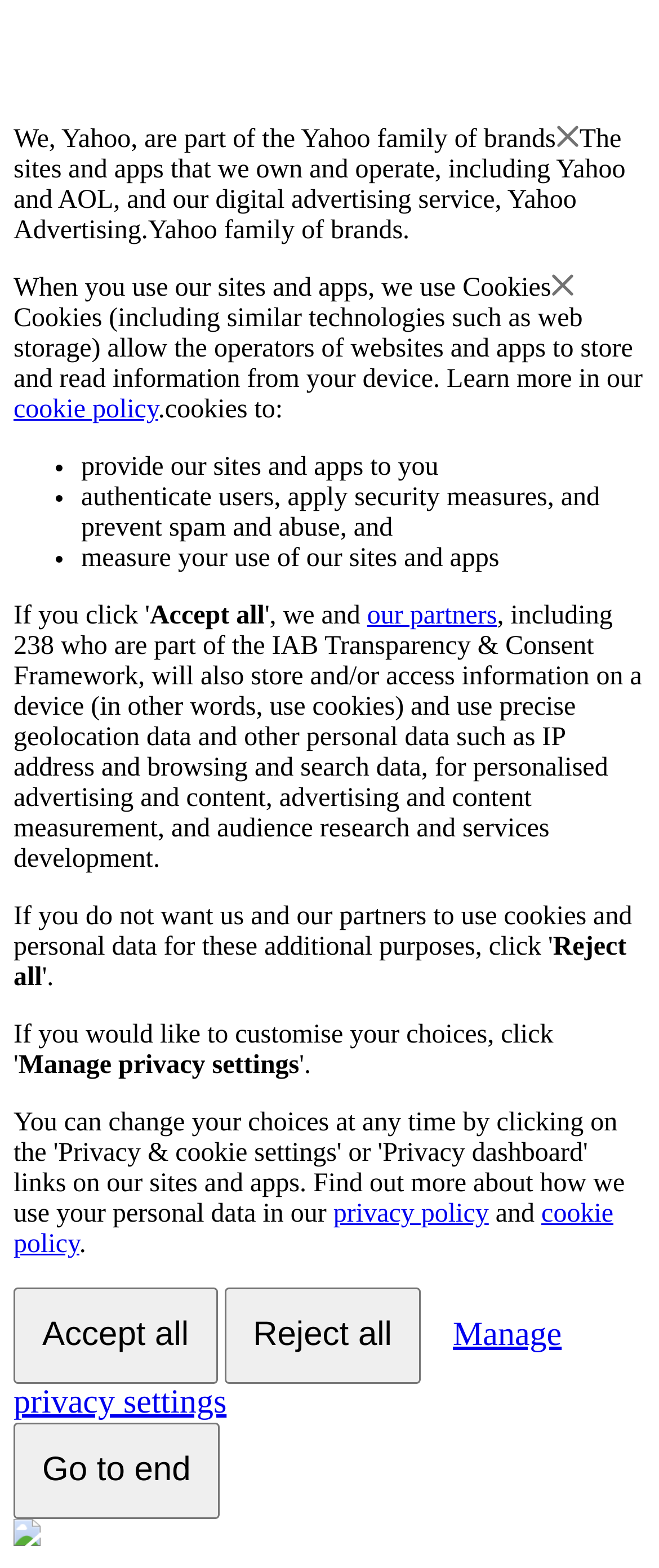Provide a short answer to the following question with just one word or phrase: How many partners are part of the IAB Transparency & Consent Framework?

238